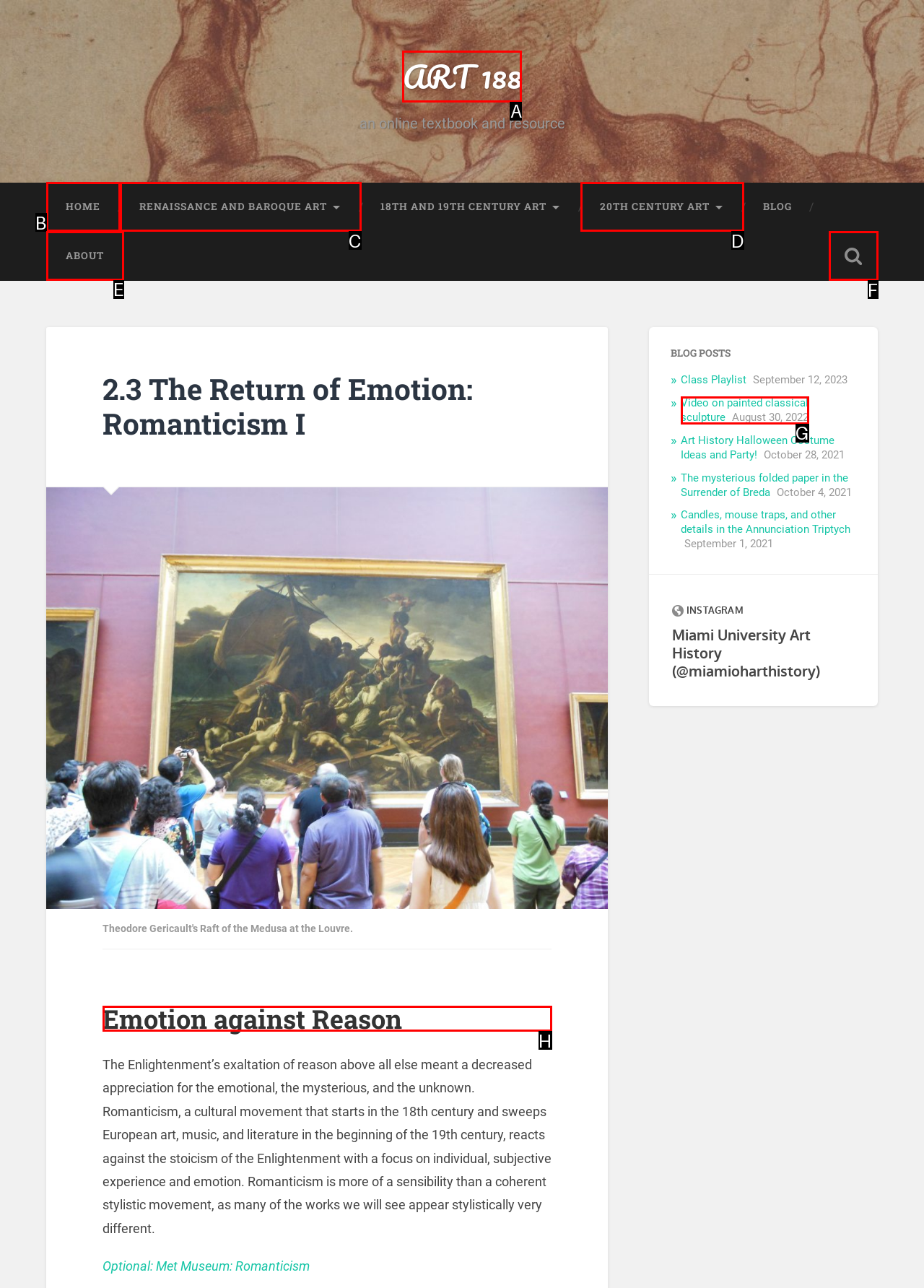Identify the letter of the UI element needed to carry out the task: read about Emotion against Reason
Reply with the letter of the chosen option.

H